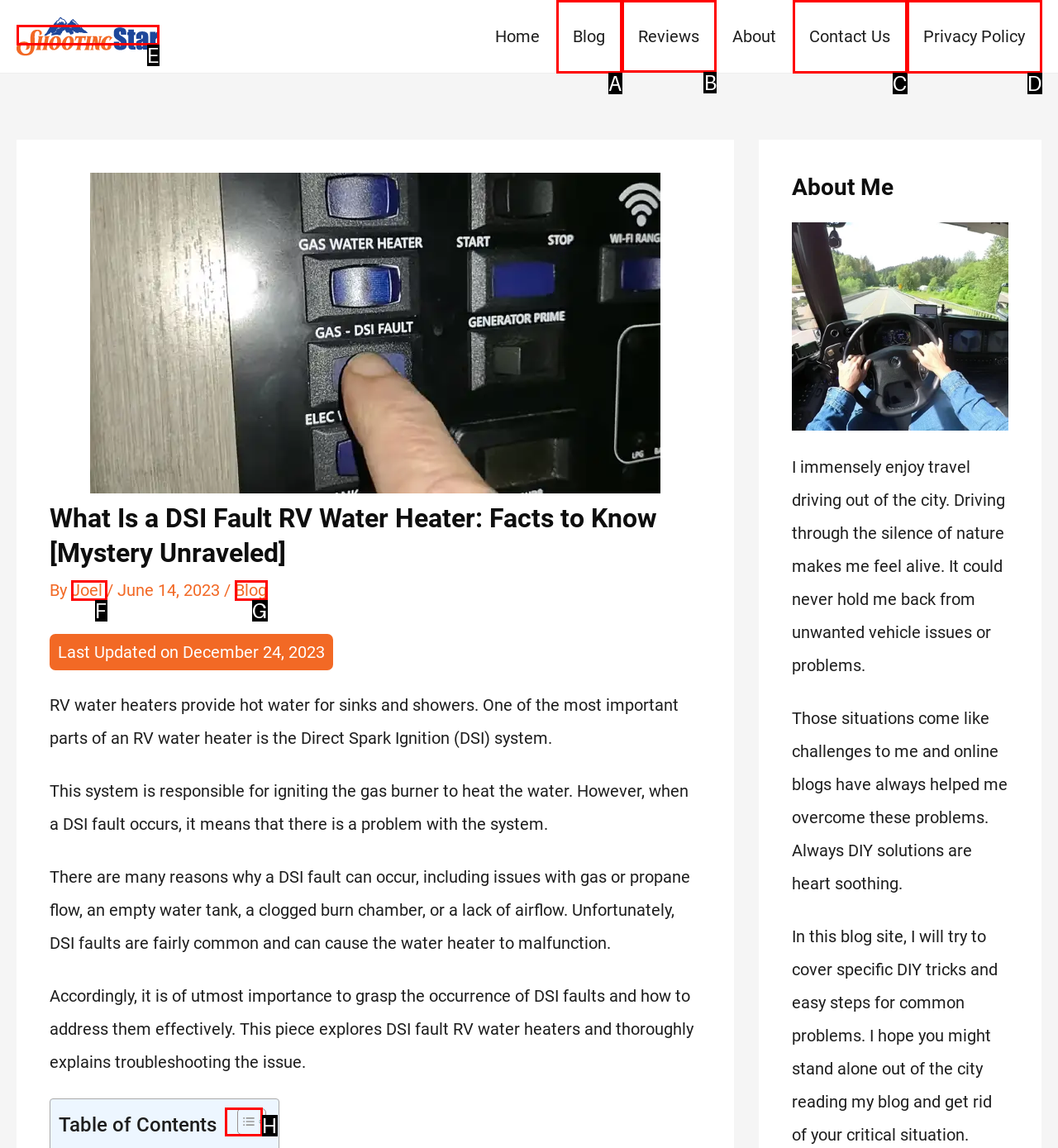What option should you select to complete this task: Click the 'Reviews' link? Indicate your answer by providing the letter only.

B